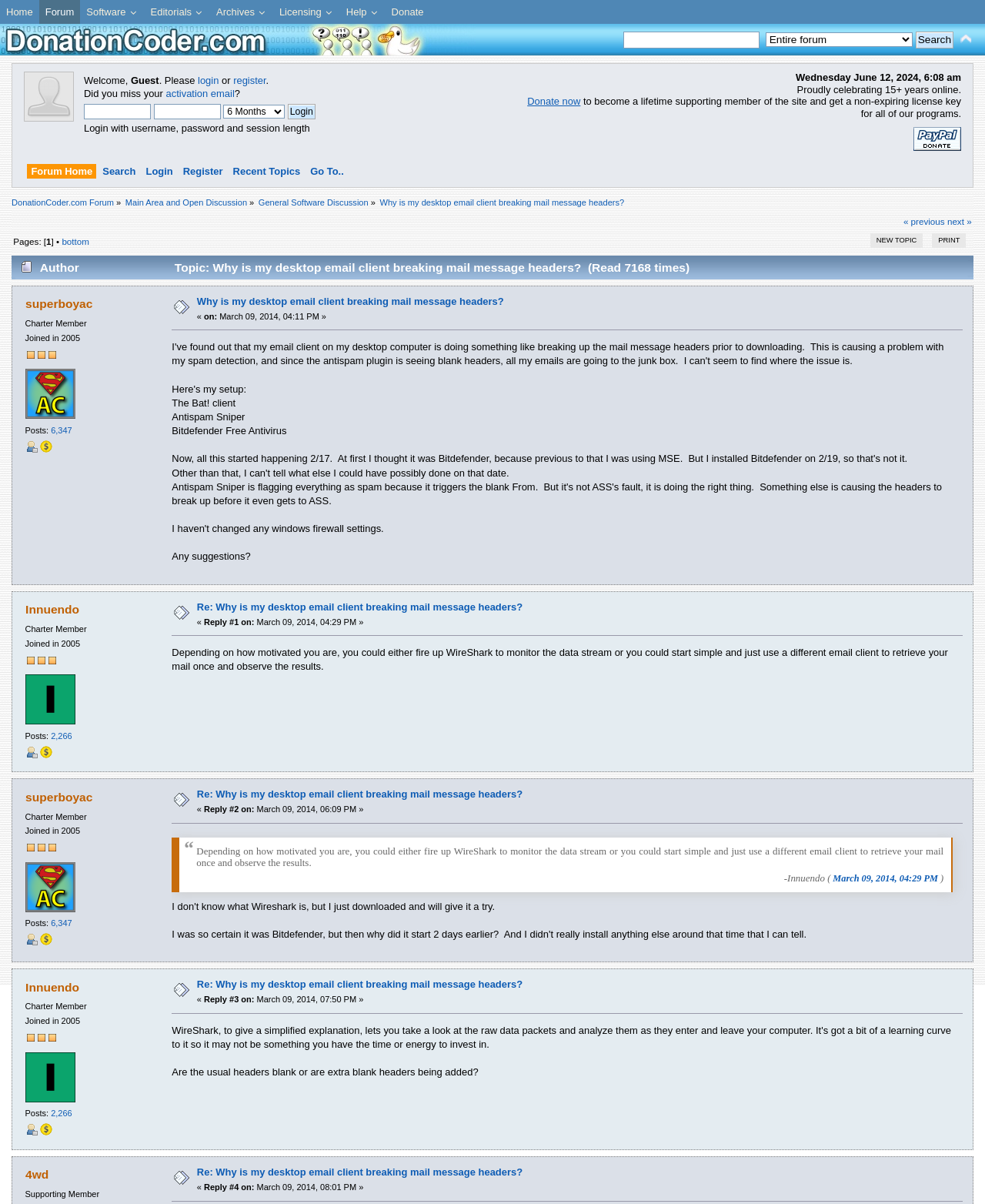Please find the bounding box for the UI element described by: "Archives".

[0.213, 0.0, 0.277, 0.02]